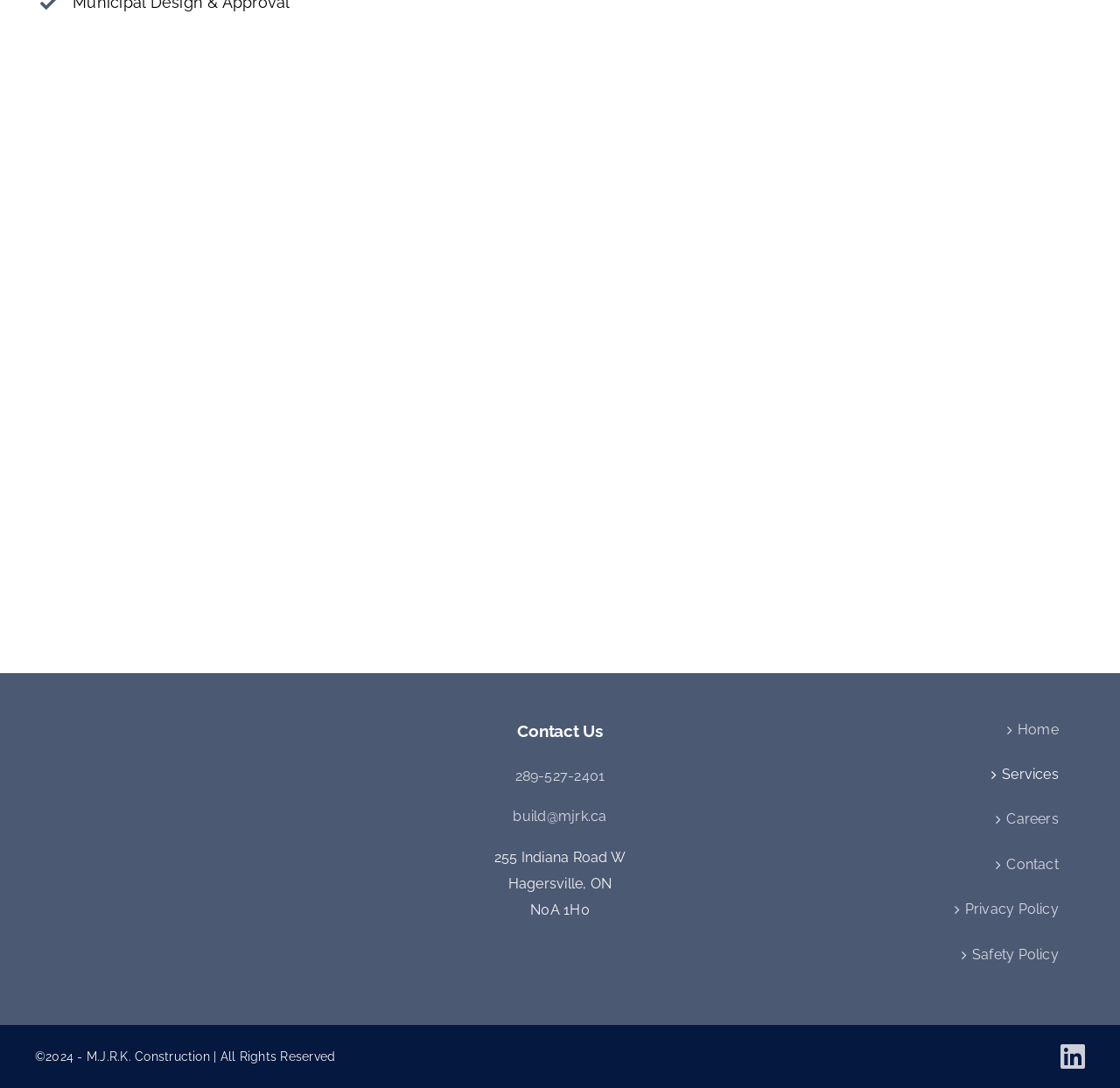Answer the following inquiry with a single word or phrase:
What is the company's email address?

build@mjrk.ca